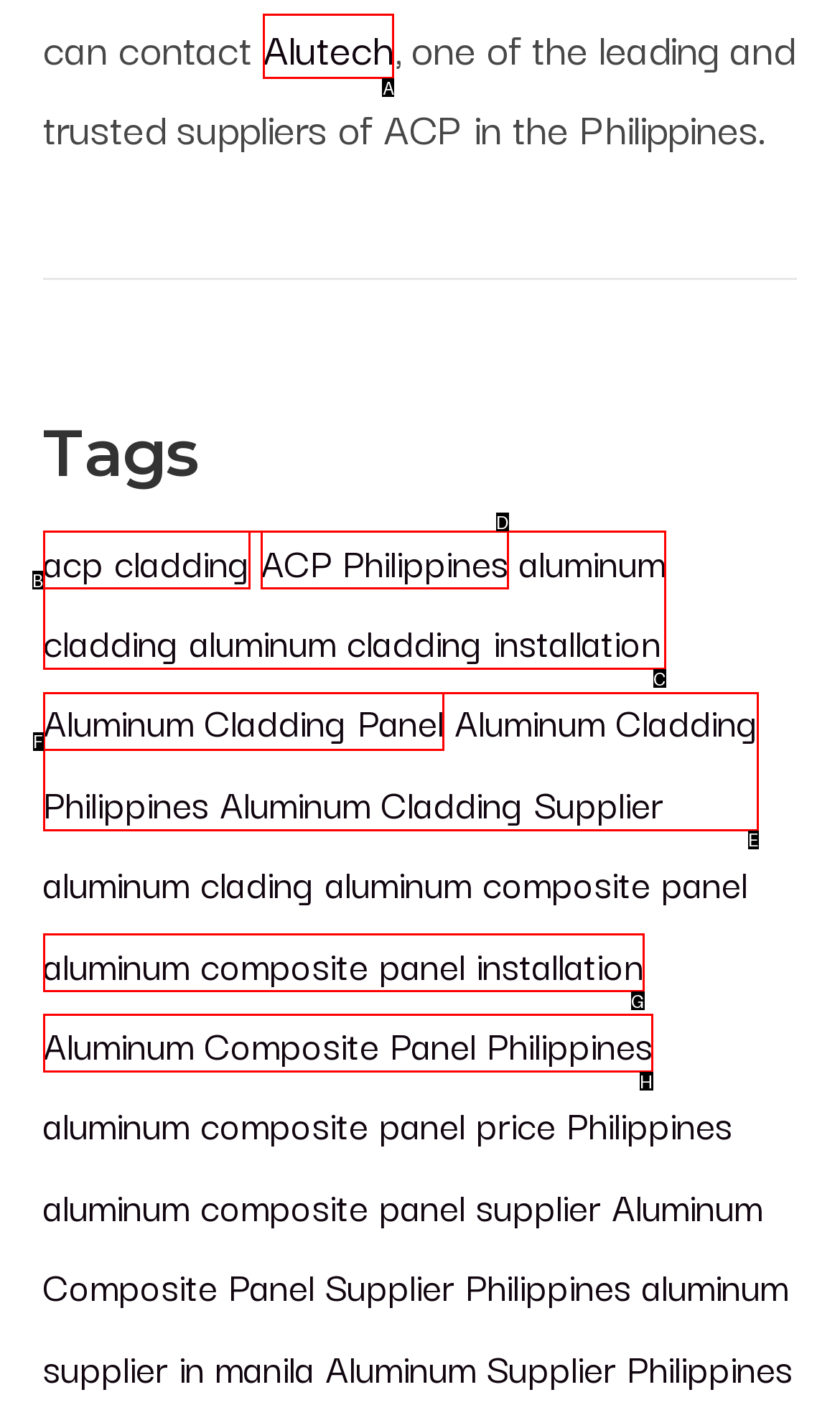Select the right option to accomplish this task: Read the Privacy Policy. Reply with the letter corresponding to the correct UI element.

None